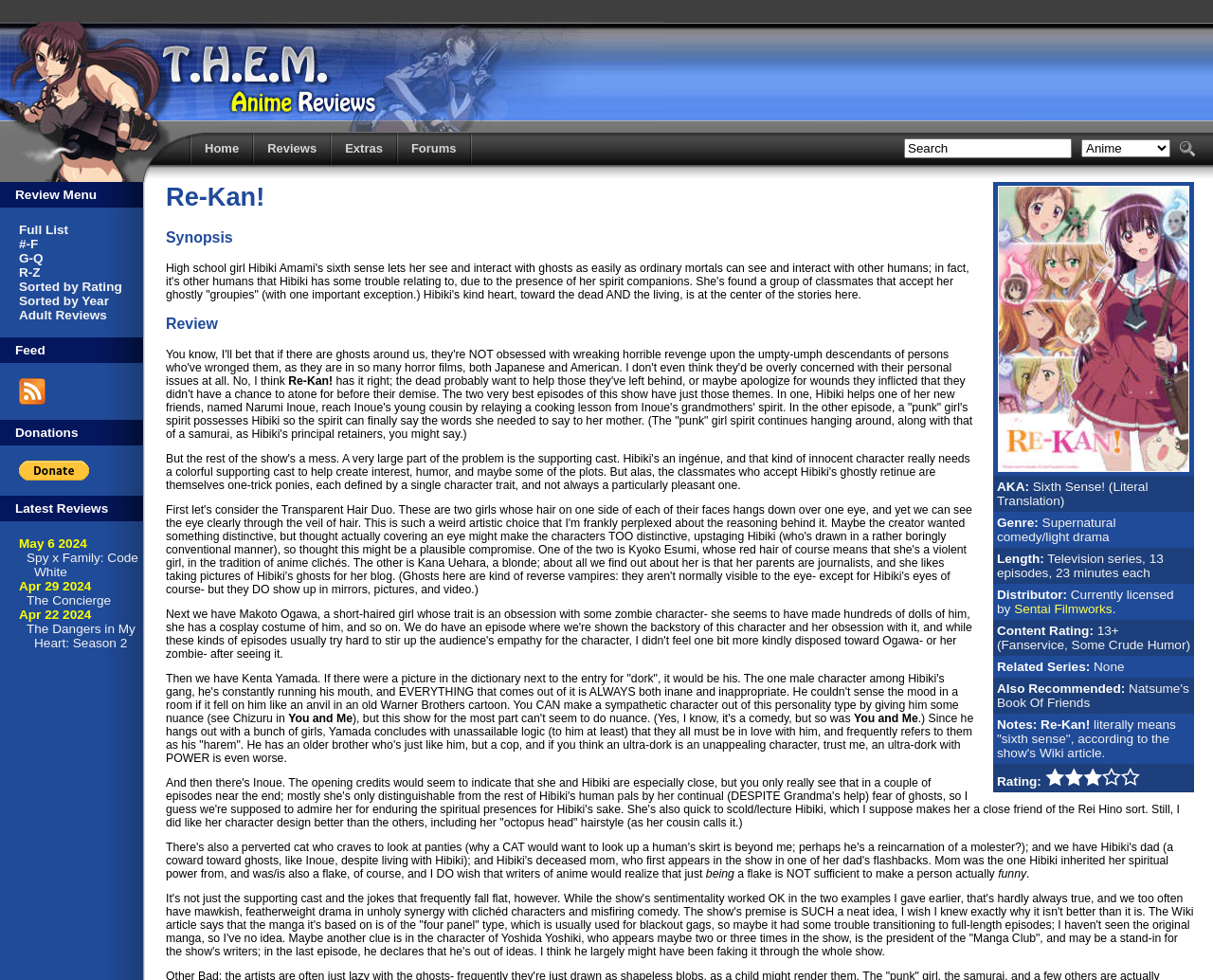Determine the bounding box coordinates of the target area to click to execute the following instruction: "Subscribe to THEM Anime Reviews."

[0.016, 0.401, 0.038, 0.416]